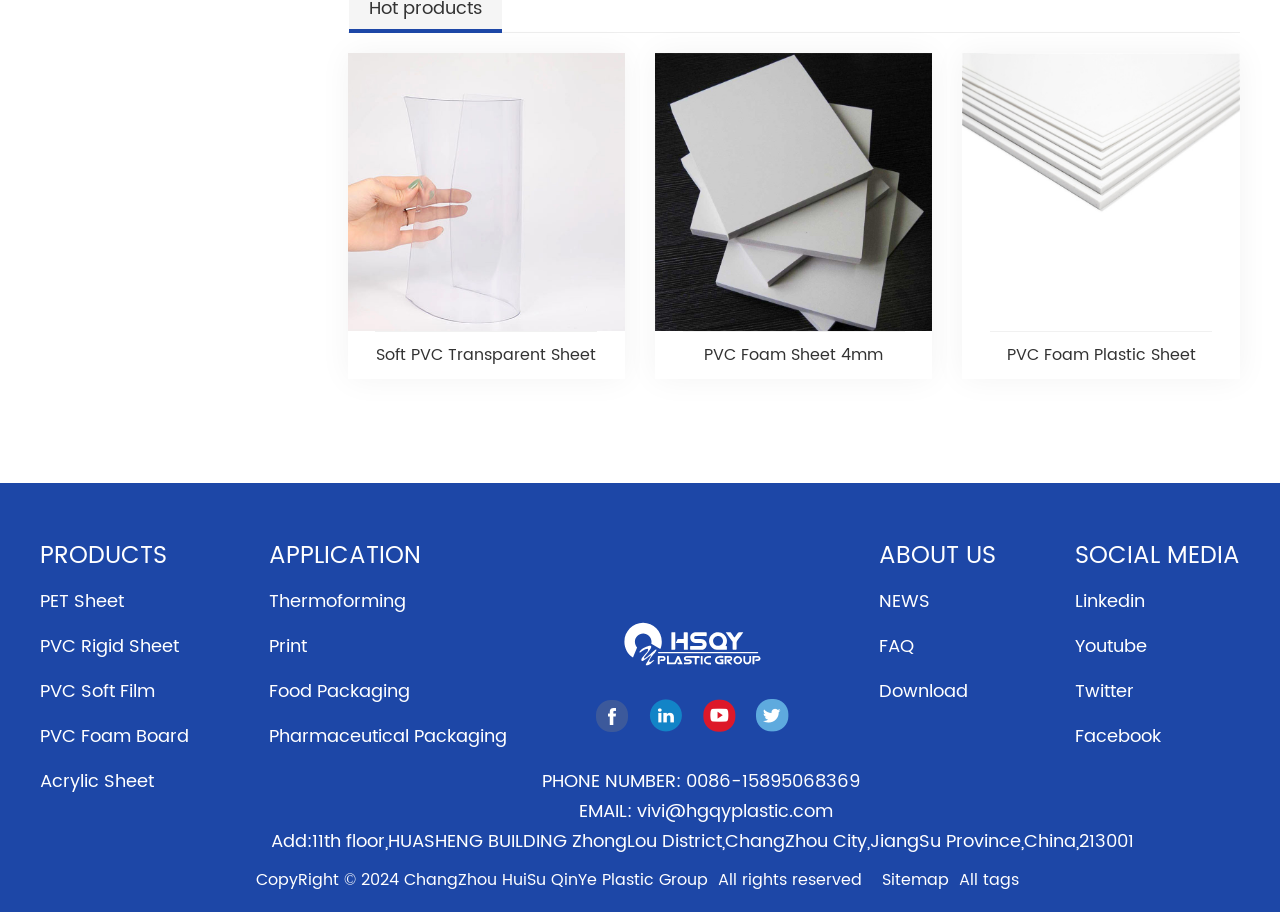Pinpoint the bounding box coordinates of the clickable area necessary to execute the following instruction: "Go to PRODUCTS page". The coordinates should be given as four float numbers between 0 and 1, namely [left, top, right, bottom].

[0.031, 0.595, 0.148, 0.624]